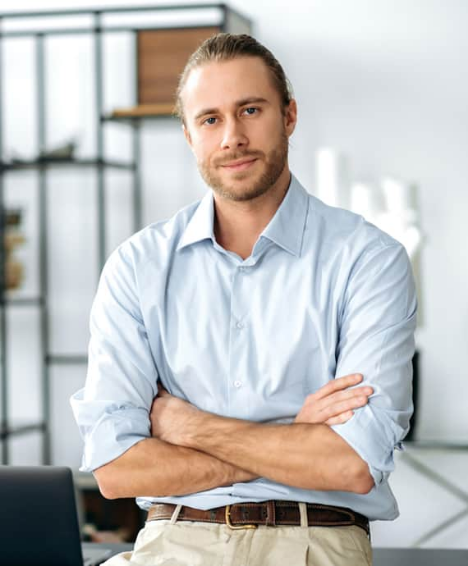What is the man doing with his arms?
Using the visual information, answer the question in a single word or phrase.

Crossed